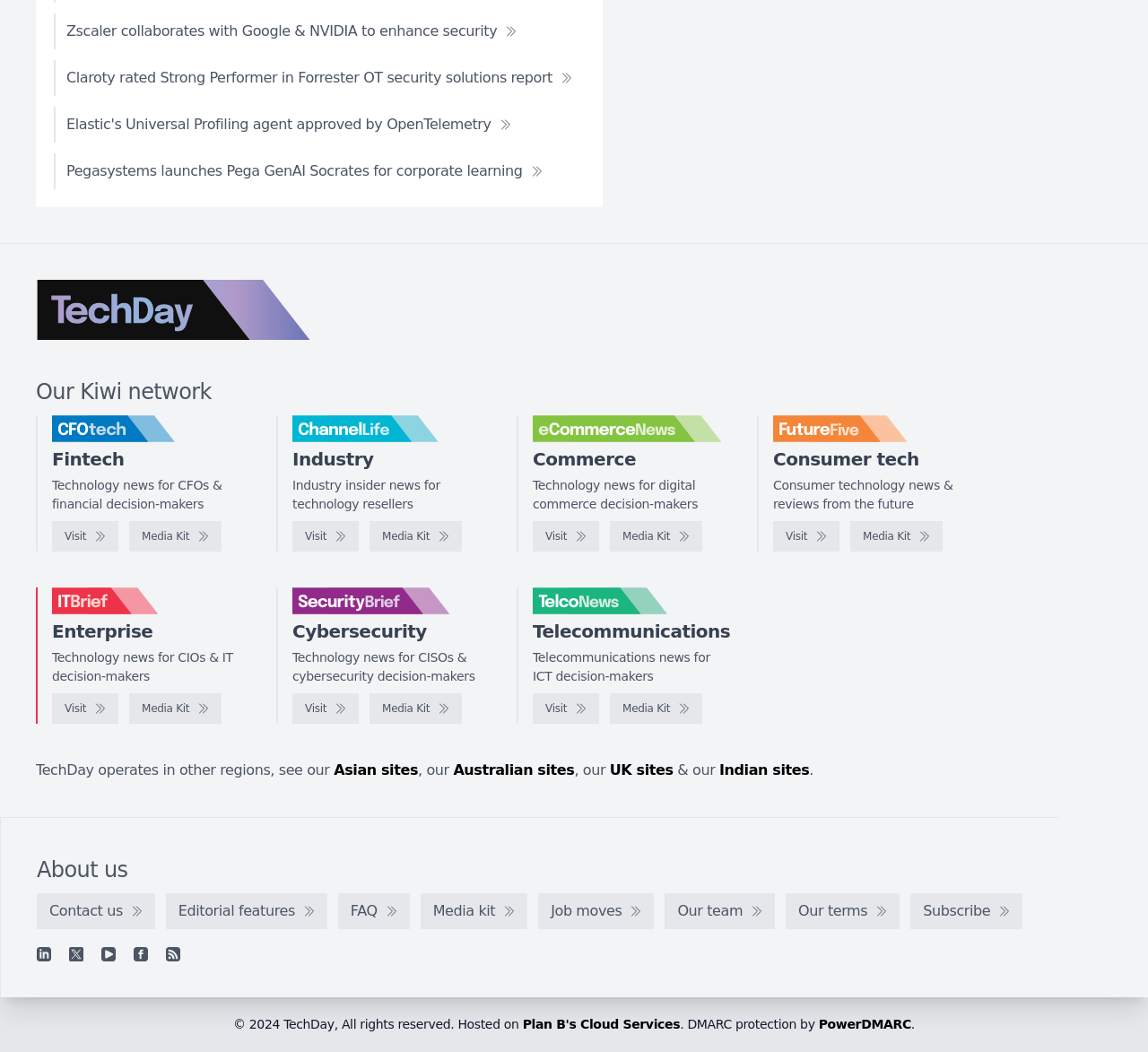Locate the bounding box coordinates of the element's region that should be clicked to carry out the following instruction: "Read about Zscaler collaboration with Google & NVIDIA". The coordinates need to be four float numbers between 0 and 1, i.e., [left, top, right, bottom].

[0.047, 0.013, 0.461, 0.047]